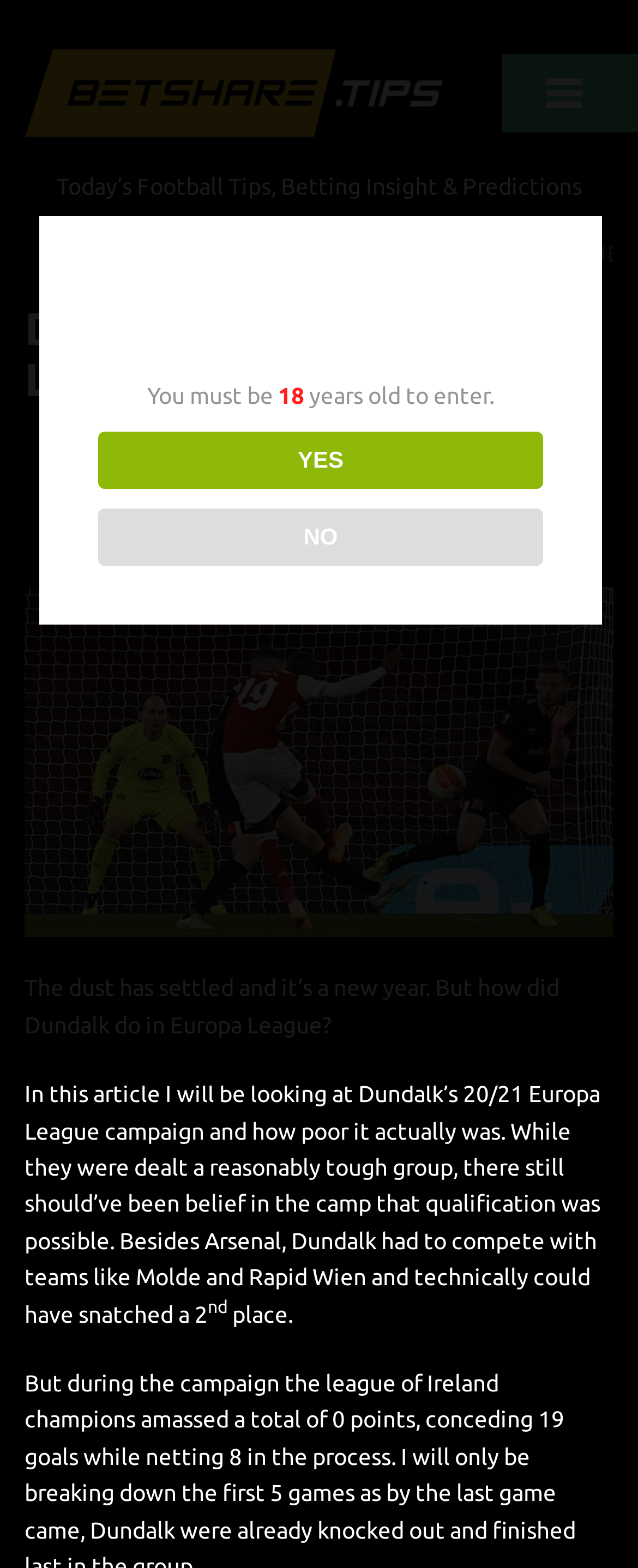What is the date of publication of the article?
Carefully analyze the image and provide a detailed answer to the question.

The date of publication of the article can be found in the text, which says '12/01/2021'.